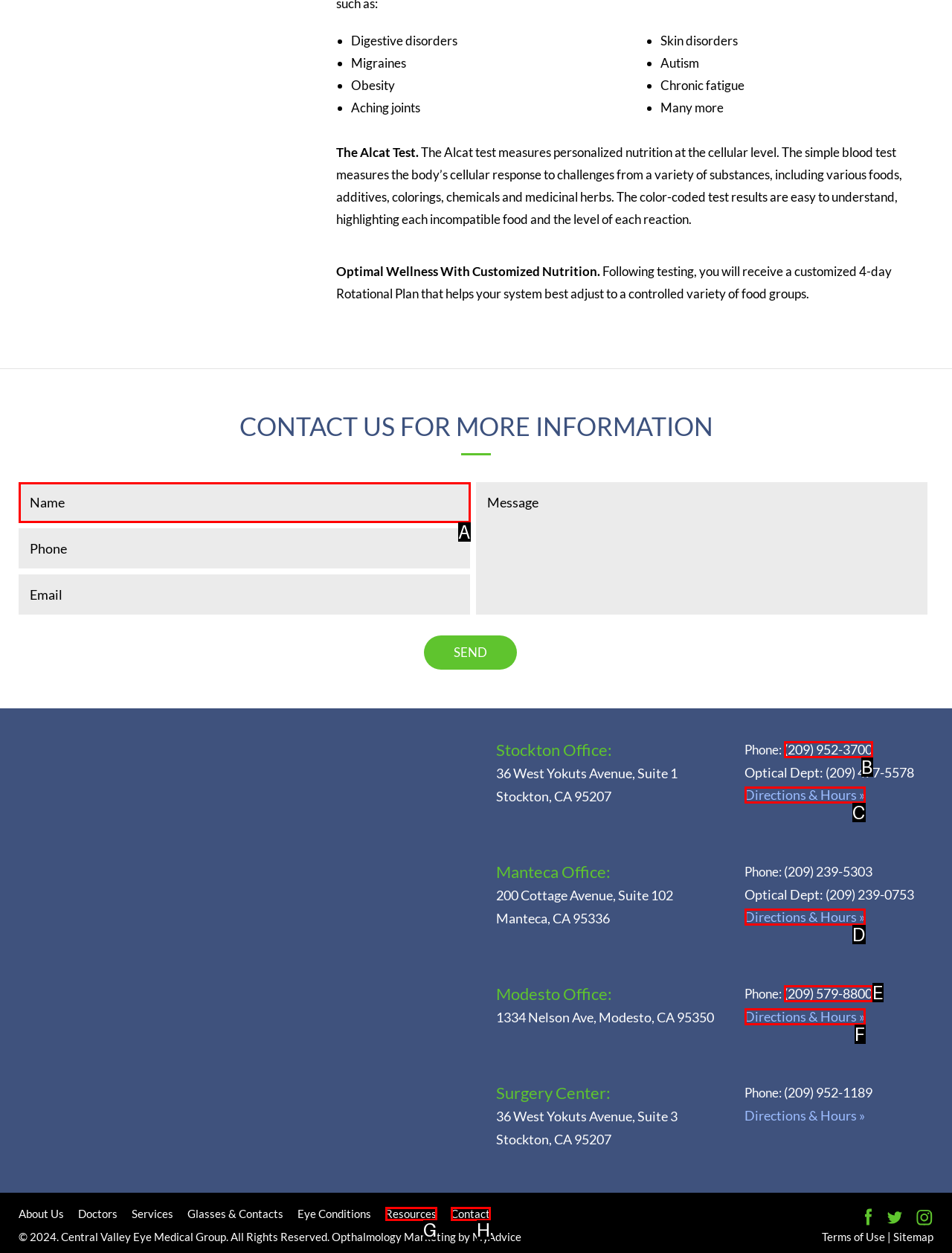Decide which HTML element to click to complete the task: Enter your information in the required textbox Provide the letter of the appropriate option.

A